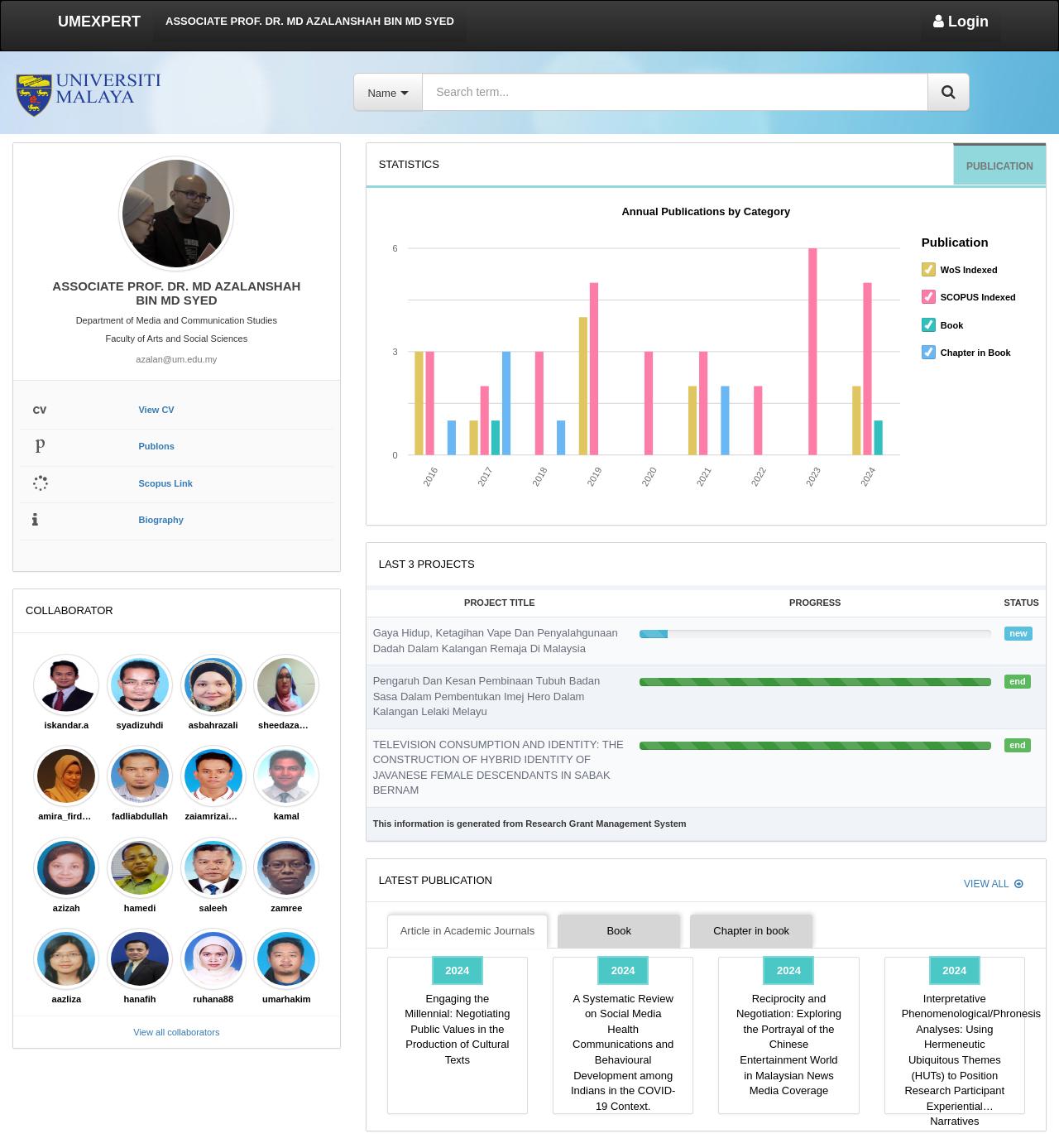Specify the bounding box coordinates of the area to click in order to follow the given instruction: "Click on the 'ADVERTISE' link."

None